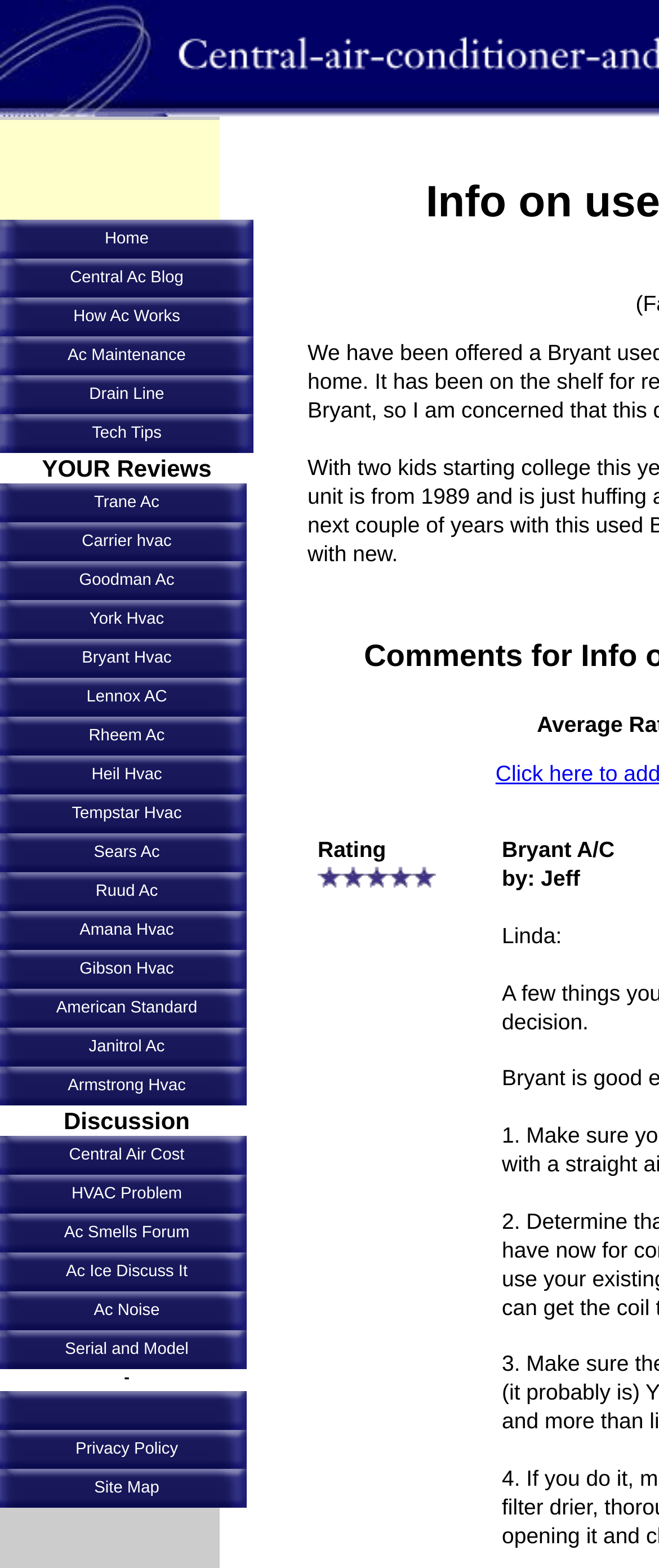What is the topic of the webpage?
Using the information from the image, provide a comprehensive answer to the question.

The webpage is focused on providing information about a used Bryant A/C unit, which is evident from the presence of the rating section and the text 'Linda:' that is likely related to the unit.